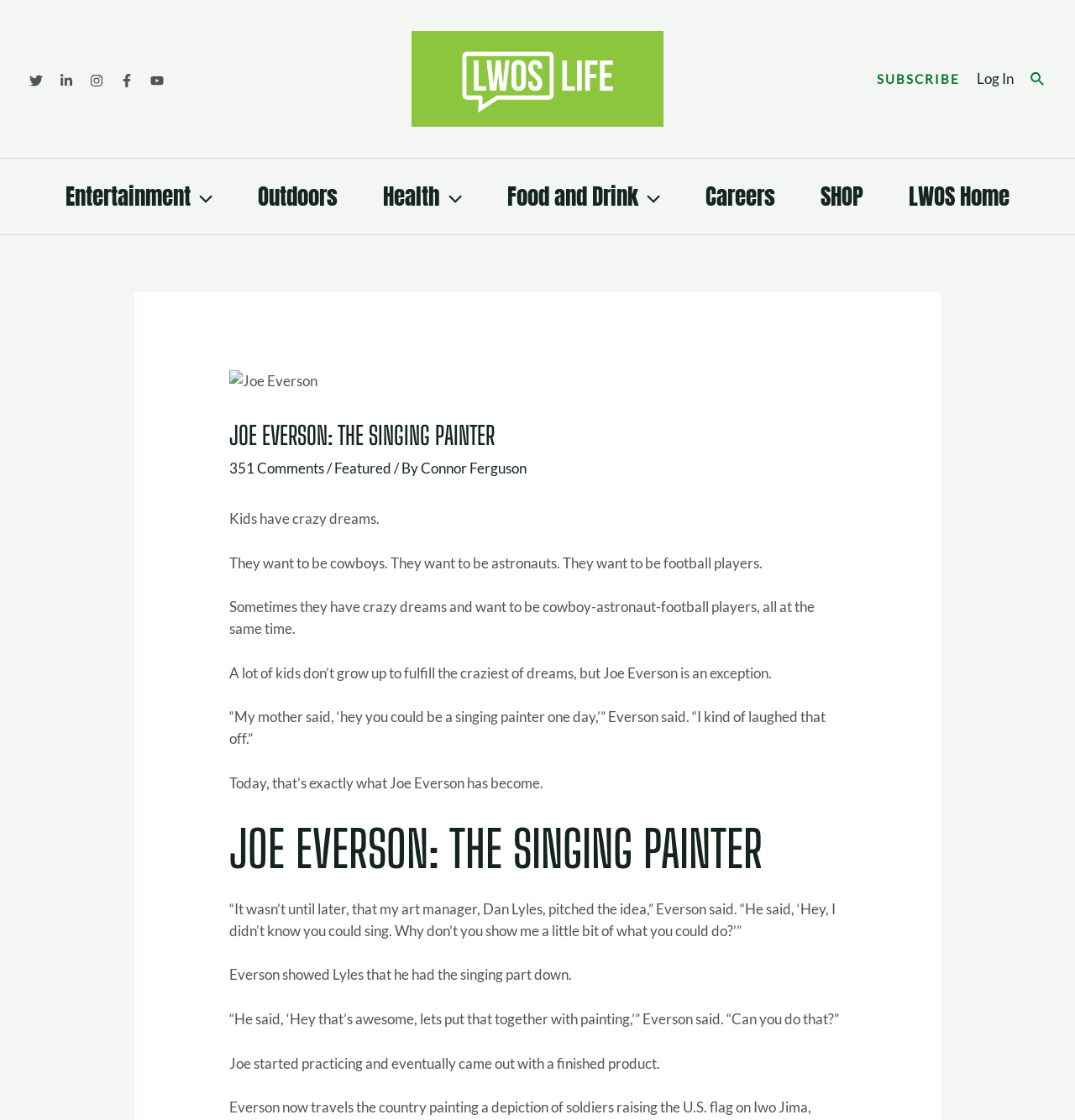Find the bounding box coordinates of the clickable region needed to perform the following instruction: "Search on the website". The coordinates should be provided as four float numbers between 0 and 1, i.e., [left, top, right, bottom].

[0.958, 0.061, 0.973, 0.08]